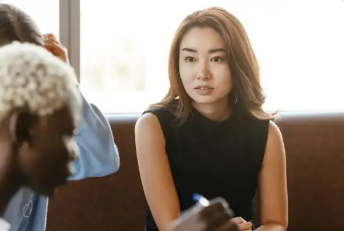Describe all the elements in the image extensively.

The image features a focused woman engaged in a conversation, seated in a modern setting characterized by large windows that let in natural light. She has long, wavy hair and is dressed in a sleek black top, exuding a professional demeanor. In the foreground, partially out of focus, is another person whose hairstyle is short and light, hinting at a diverse group dynamic. The background suggests a casual yet professional meeting space, ideal for collaborative discussions or brainstorming sessions. The atmosphere appears to be one of active engagement, with the woman looking thoughtfully at her conversation partner.